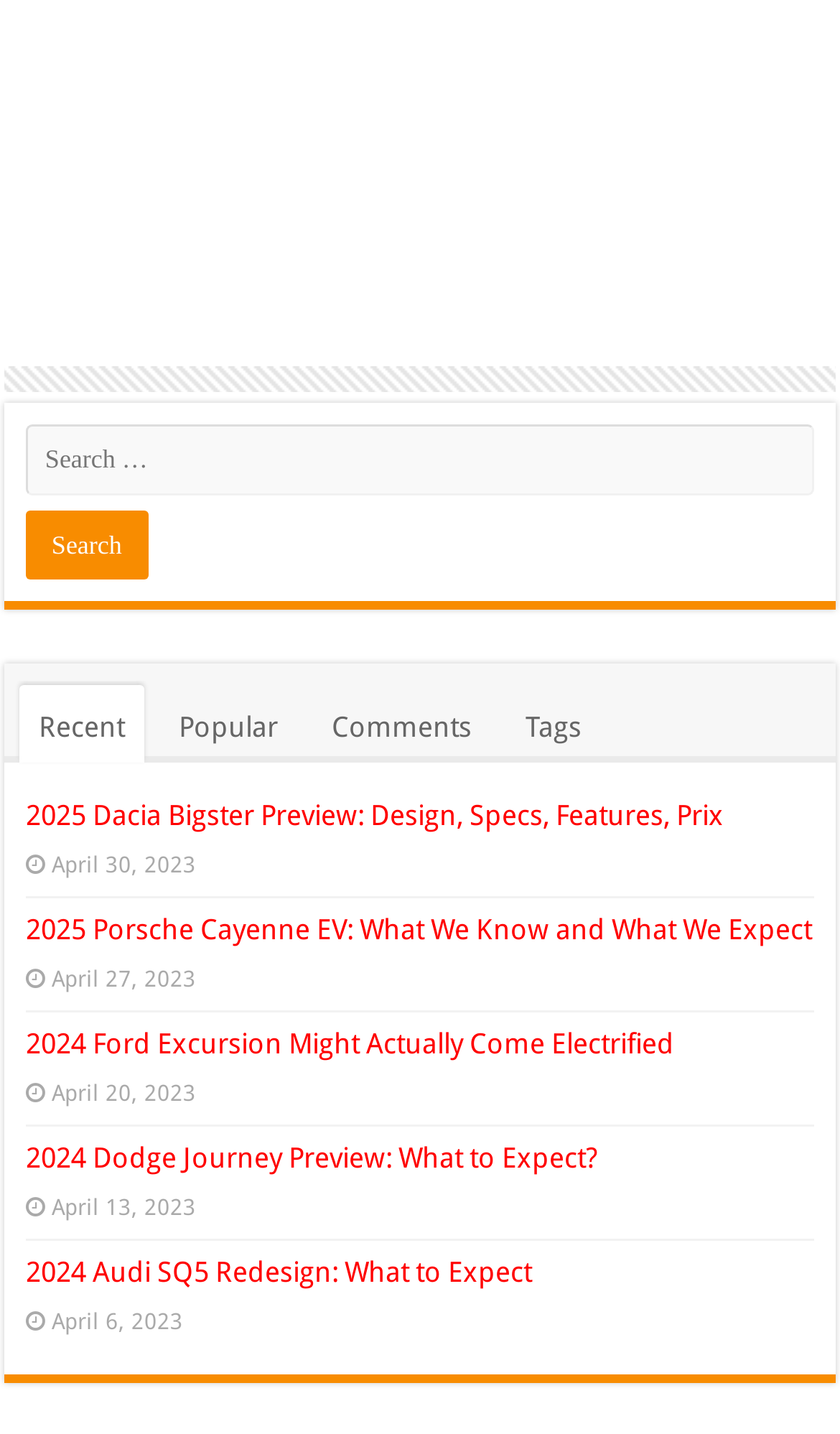Please determine the bounding box coordinates of the element's region to click for the following instruction: "check the date April 30, 2023".

[0.061, 0.593, 0.233, 0.611]